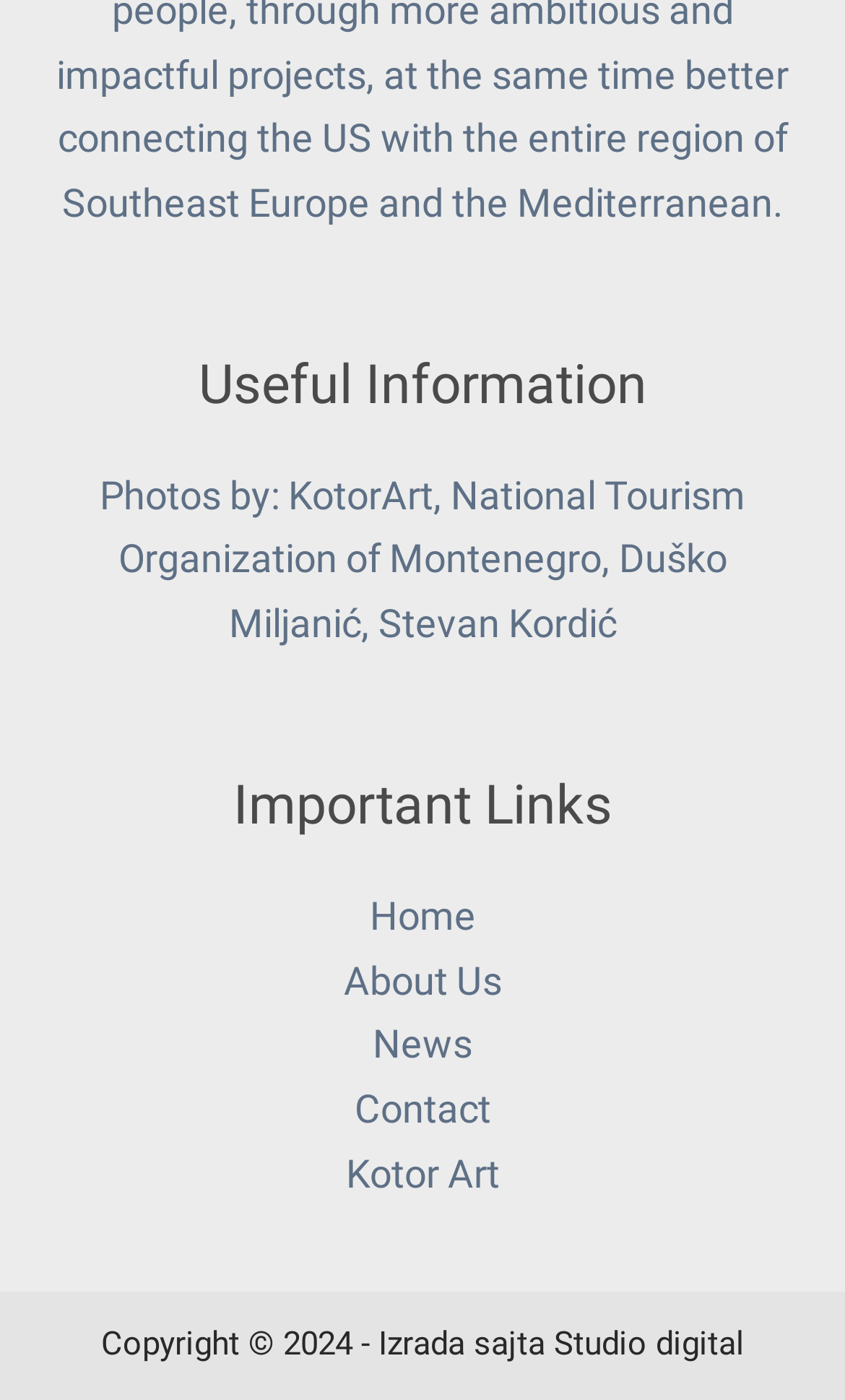Using the format (top-left x, top-left y, bottom-right x, bottom-right y), provide the bounding box coordinates for the described UI element. All values should be floating point numbers between 0 and 1: News

[0.441, 0.729, 0.559, 0.762]